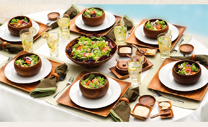Kindly respond to the following question with a single word or a brief phrase: 
What type of gathering is this setting suitable for?

Summer gathering or special occasion